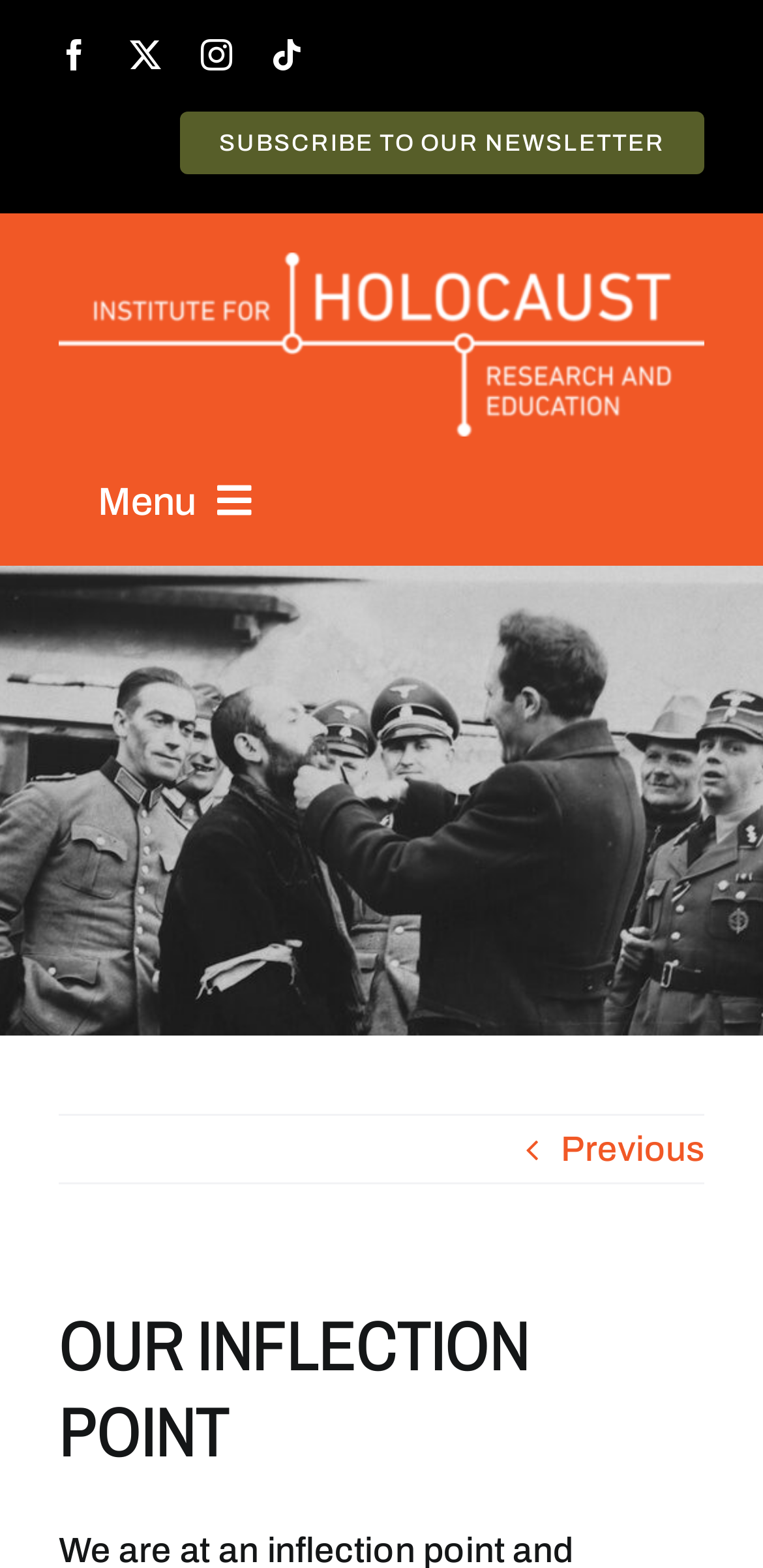What is the purpose of the 'Donate Now' button?
Using the visual information, respond with a single word or phrase.

To donate to the institute